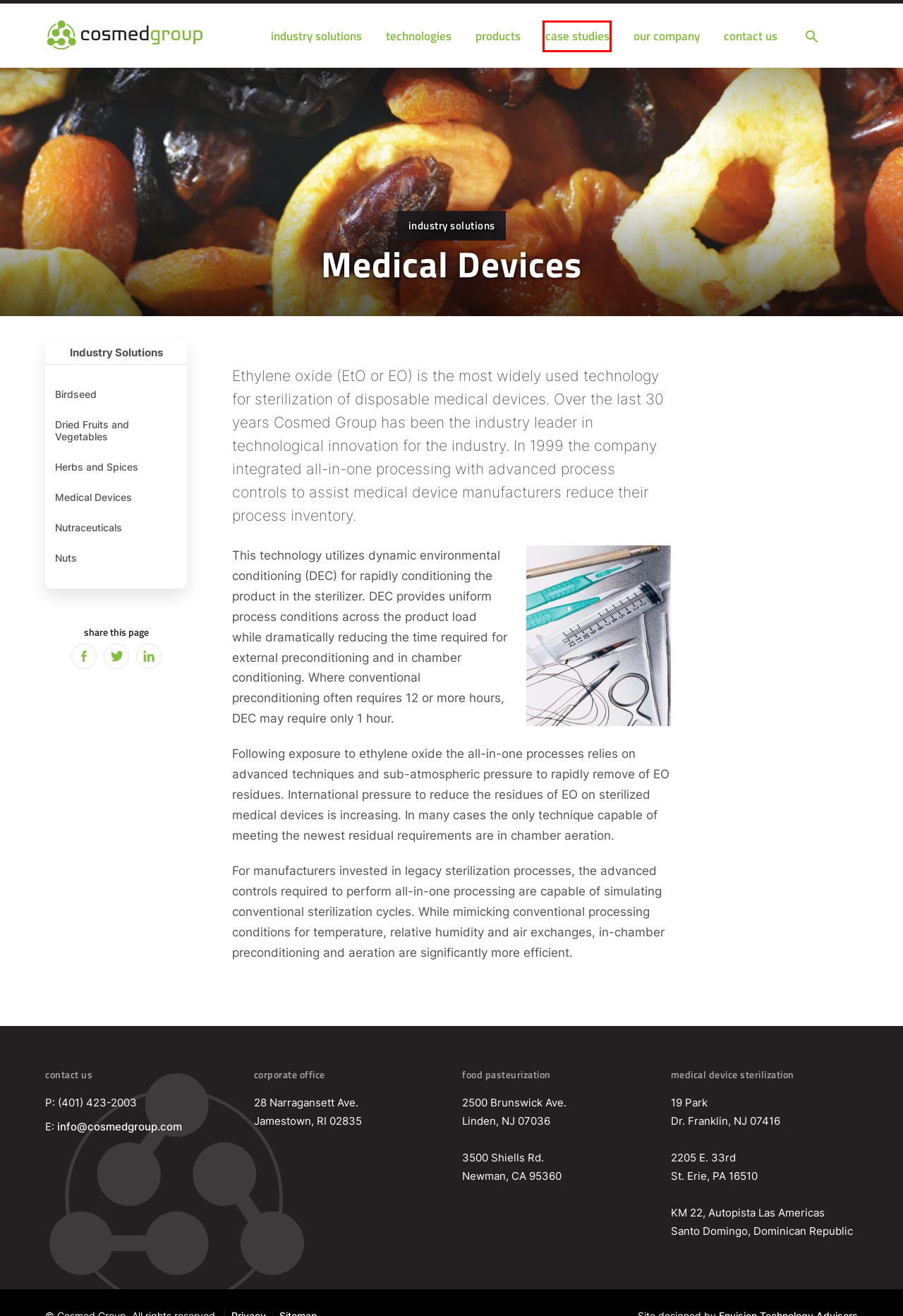You have a screenshot of a webpage where a red bounding box highlights a specific UI element. Identify the description that best matches the resulting webpage after the highlighted element is clicked. The choices are:
A. Cosmed Group | Birdseed
B. Cosmed Group | Products
C. Cosmed Group | Industry Solutions
D. Cosmed Group | Nutraceuticals
E. Cosmed Group | Technologies
F. Cosmed Group | Dried Fruits and Vegetables
G. Cosmed Group | Case Studies
H. Cosmed Group | Our Company

G